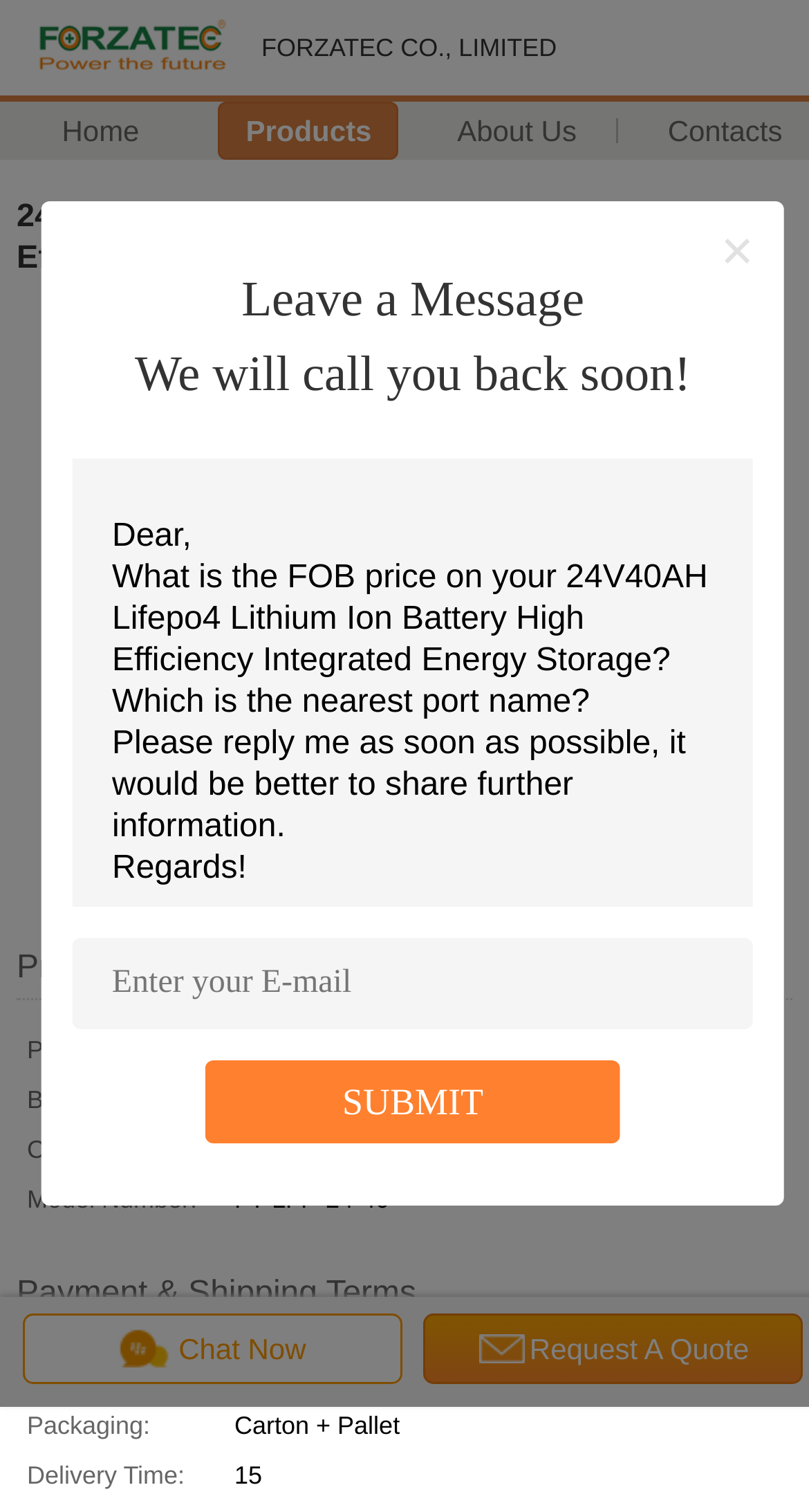Locate and extract the headline of this webpage.

24V40AH Lifepo4 Lithium Ion Battery High Efficiency Integrated Energy Storage